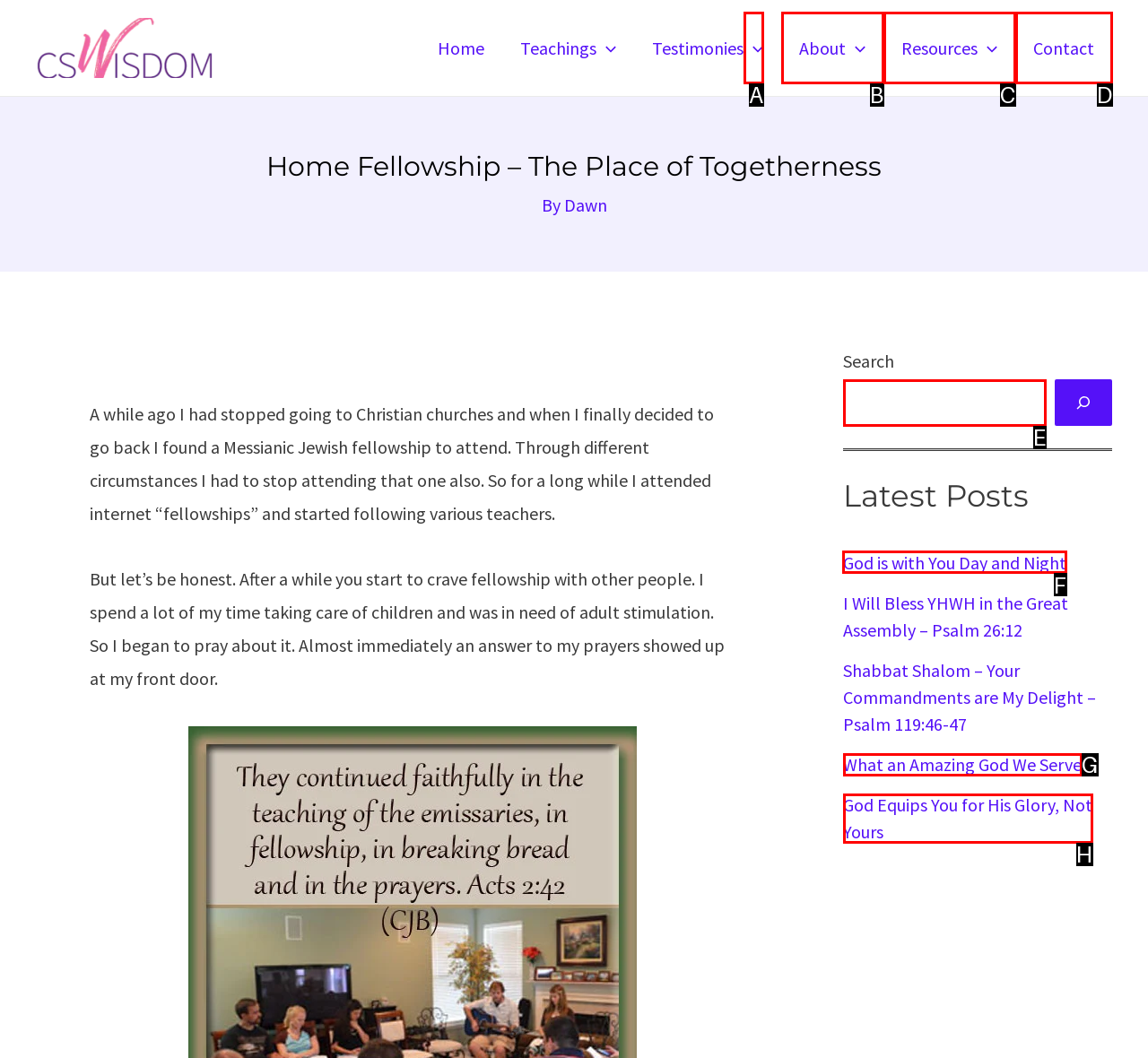Select the appropriate HTML element to click for the following task: Read the latest post 'God is with You Day and Night'
Answer with the letter of the selected option from the given choices directly.

F